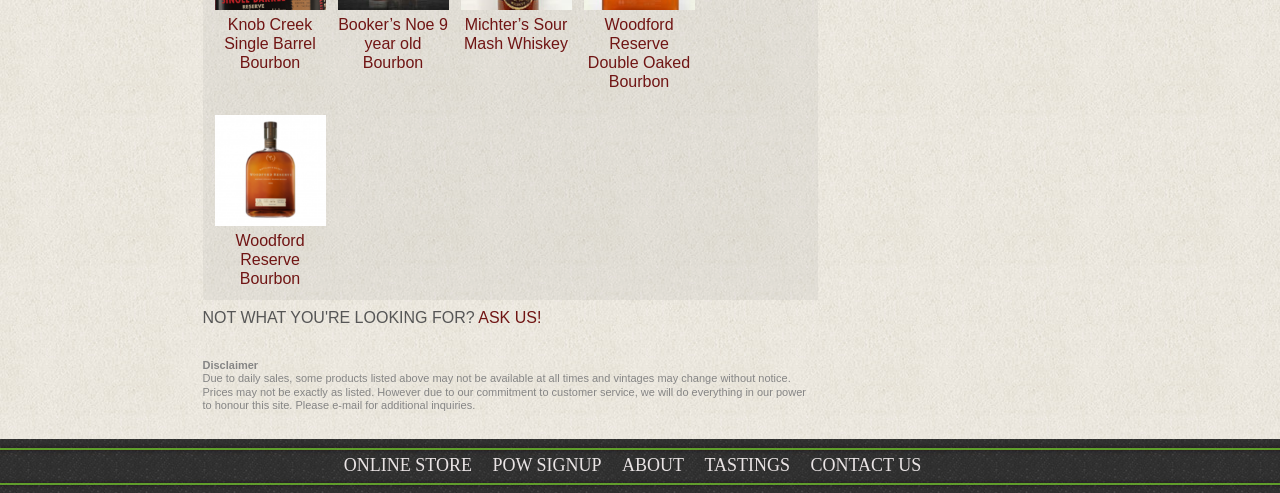What is the purpose of the 'ASK US!' link?
Utilize the image to construct a detailed and well-explained answer.

The 'ASK US!' link is likely for users to ask additional inquiries, as it is located near the disclaimer section which mentions that users can e-mail for additional inquiries.